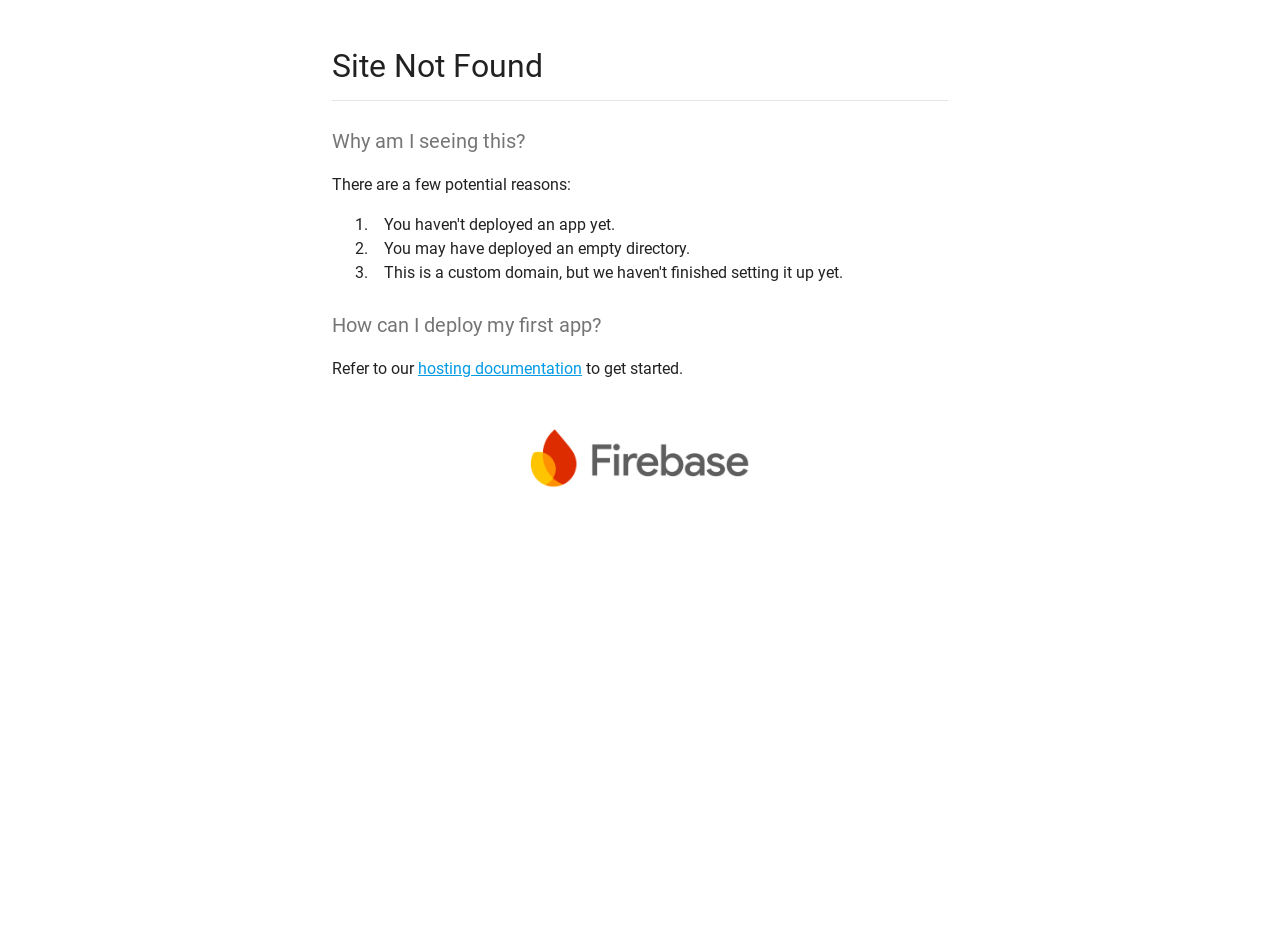Give a succinct answer to this question in a single word or phrase: 
What is the main issue described on this page?

Site Not Found